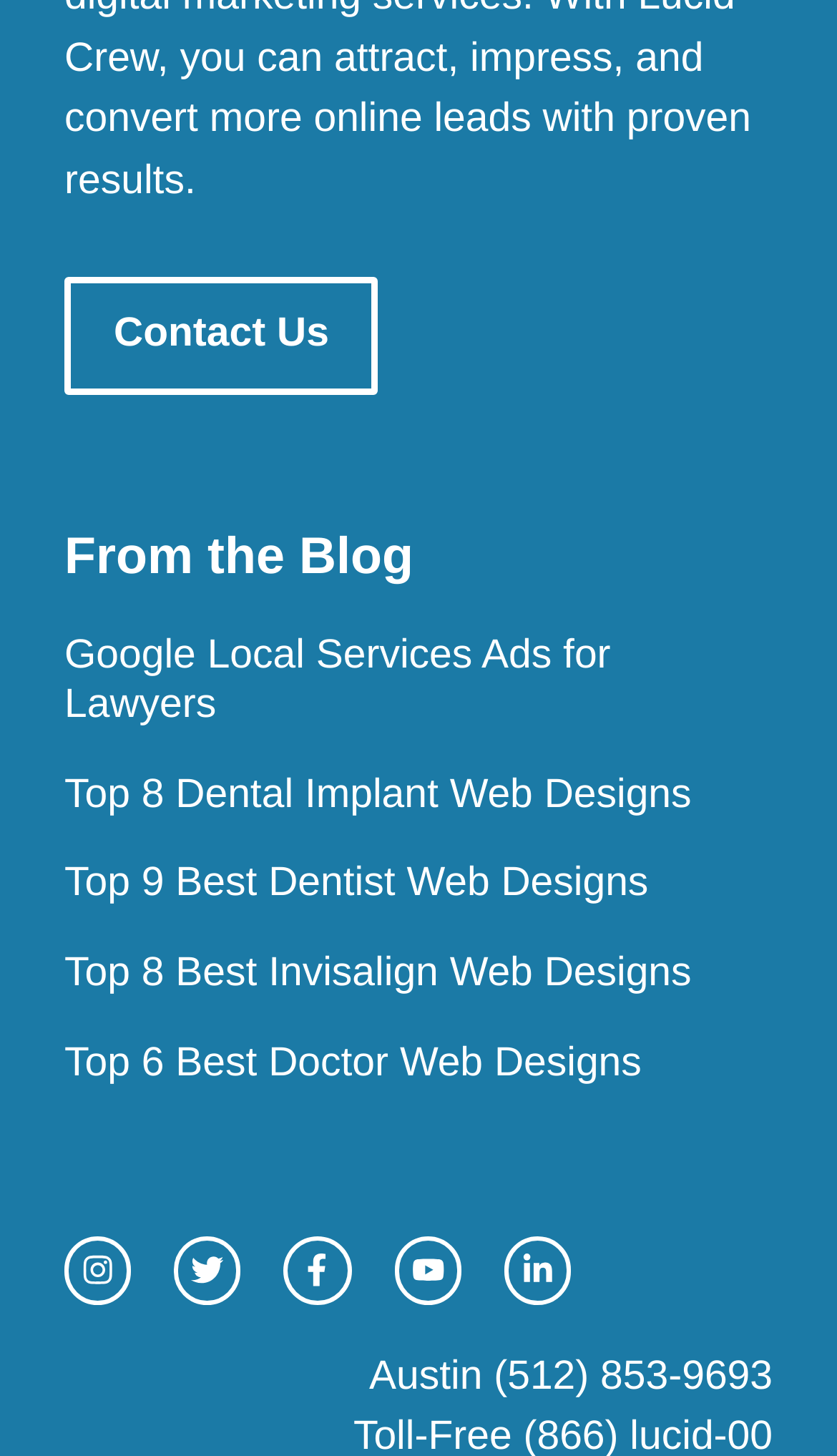Please give a succinct answer to the question in one word or phrase:
What is the phone number of Austin?

(512) 853-9693